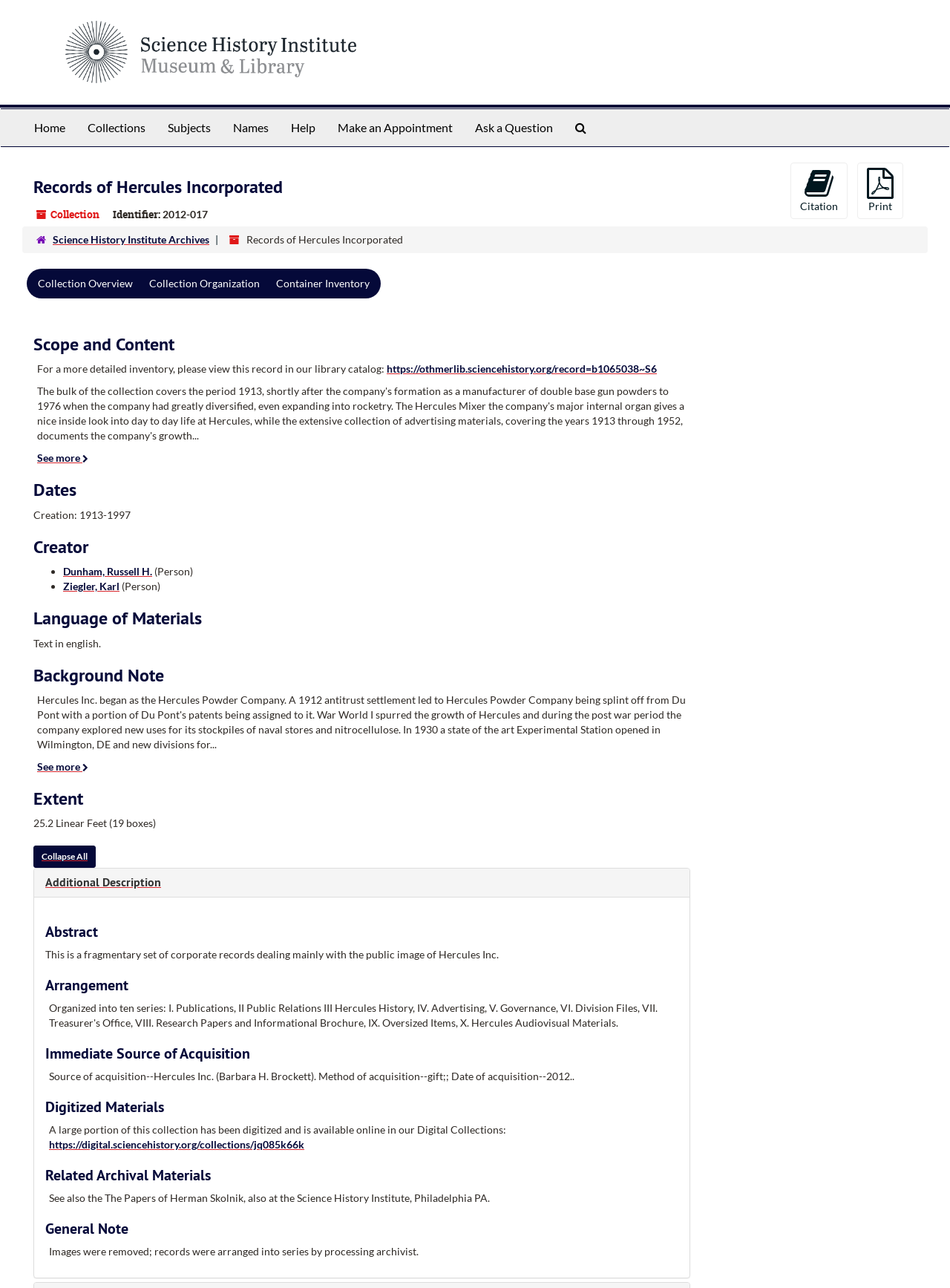Offer a comprehensive description of the webpage’s content and structure.

This webpage is about the "Records of Hercules Incorporated" collection at the Science History Institute. At the top, there is a logo and a link to the Science History Institute, followed by a top-level navigation menu with links to "Home", "Collections", "Subjects", "Names", "Help", "Make an Appointment", "Ask a Question", and "Search The Archives".

Below the navigation menu, there is a heading that reads "Records of Hercules Incorporated" and a brief description of the collection. To the right of the heading, there are page actions, including buttons for citation and printing.

The main content of the page is divided into several sections, including "Collection Overview", "Collection Organization", "Container Inventory", "Scope and Content", "Dates", "Creator", "Language of Materials", "Background Note", "Extent", and "Additional Description". Each section has a heading and a brief description or list of information related to the collection.

In the "Scope and Content" section, there is a link to view the record in the library catalog. The "Creator" section lists the creators of the collection, including Russell H. Dunham and Karl Ziegler. The "Language of Materials" section indicates that the text is in English.

The "Background Note" and "Additional Description" sections have links to view more information. The "Extent" section indicates that the collection consists of 25.2 linear feet in 19 boxes.

Further down the page, there are sections for "Abstract", "Arrangement", "Immediate Source of Acquisition", "Digitized Materials", "Related Archival Materials", and "General Note". The "Abstract" section provides a brief summary of the collection, while the "Digitized Materials" section indicates that a large portion of the collection has been digitized and is available online. The "Related Archival Materials" section mentions the Papers of Herman Skolnik, also at the Science History Institute.